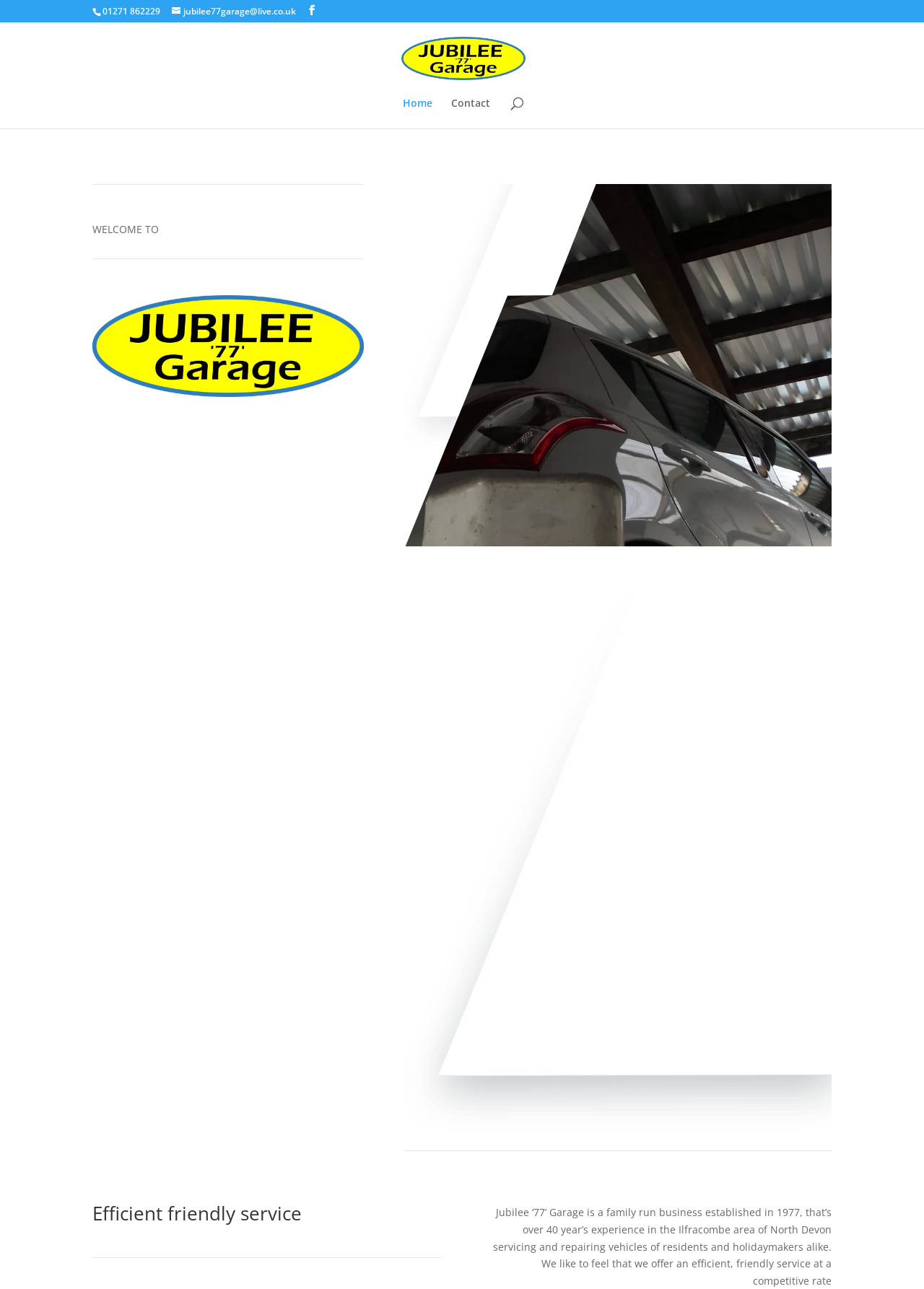Elaborate on the webpage's design and content in a detailed caption.

The webpage is about Ilfracombe Service Station, a family-run business that offers vehicle servicing and repair in Ilfracombe, North Devon. At the top left of the page, there is a phone number, 01271 862229, and an email address, jubilee77garage@live.co.uk, which can be used to contact the service station. 

To the right of the email address, there is a Facebook icon, indicating the service station's presence on the social media platform. Next to the Facebook icon, there is a link to the service station's homepage, accompanied by an image of the service station's logo.

Below the top section, there is a navigation menu with two links: "Home" and "Contact". The navigation menu is positioned above a search box that allows users to search for specific content on the website.

On the left side of the page, there is a large image that takes up most of the vertical space. Above the image, there is a heading that reads "WELCOME TO" in bold font. Below the image, there are two headings, one of which reads "Efficient friendly service". 

The main content of the page is a paragraph of text that describes the service station's history, services, and values. The text is positioned to the right of the large image and below the navigation menu. There is also a smaller image at the bottom right of the page.